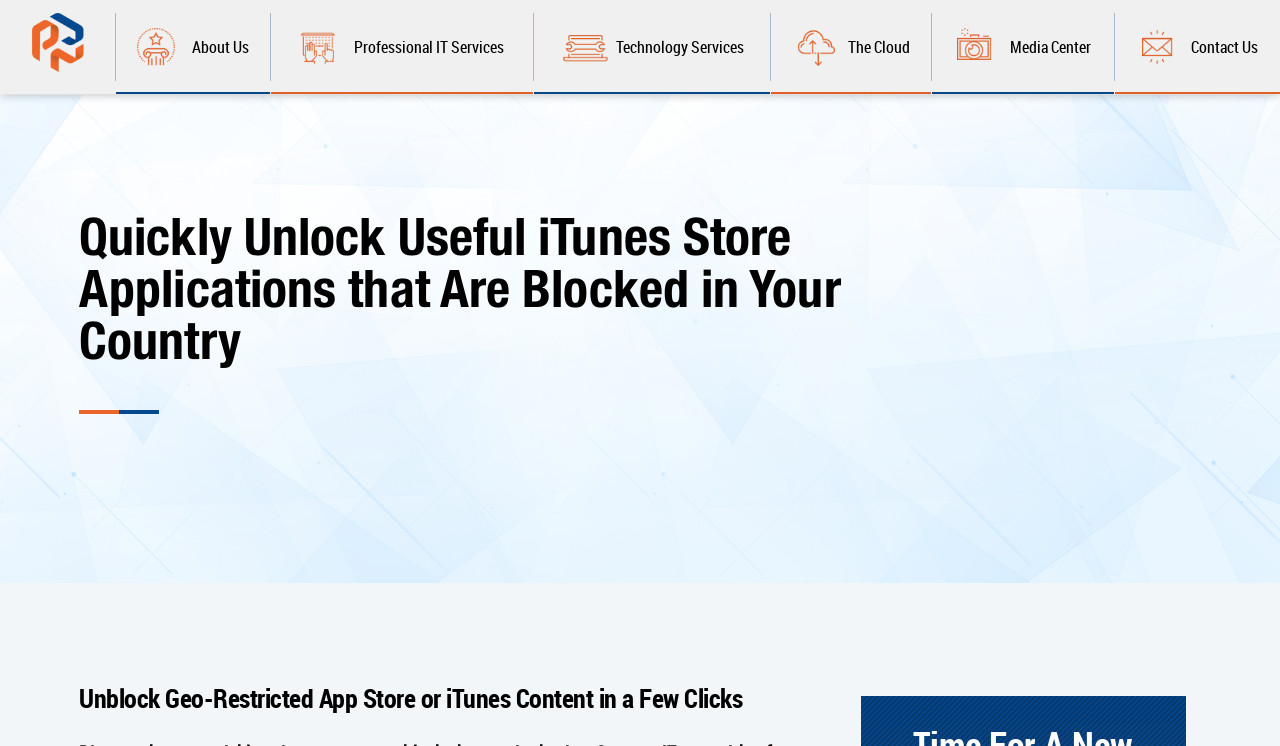Please provide a one-word or phrase answer to the question: 
What is the logo of the company?

PNJ Technology Partners, Inc.